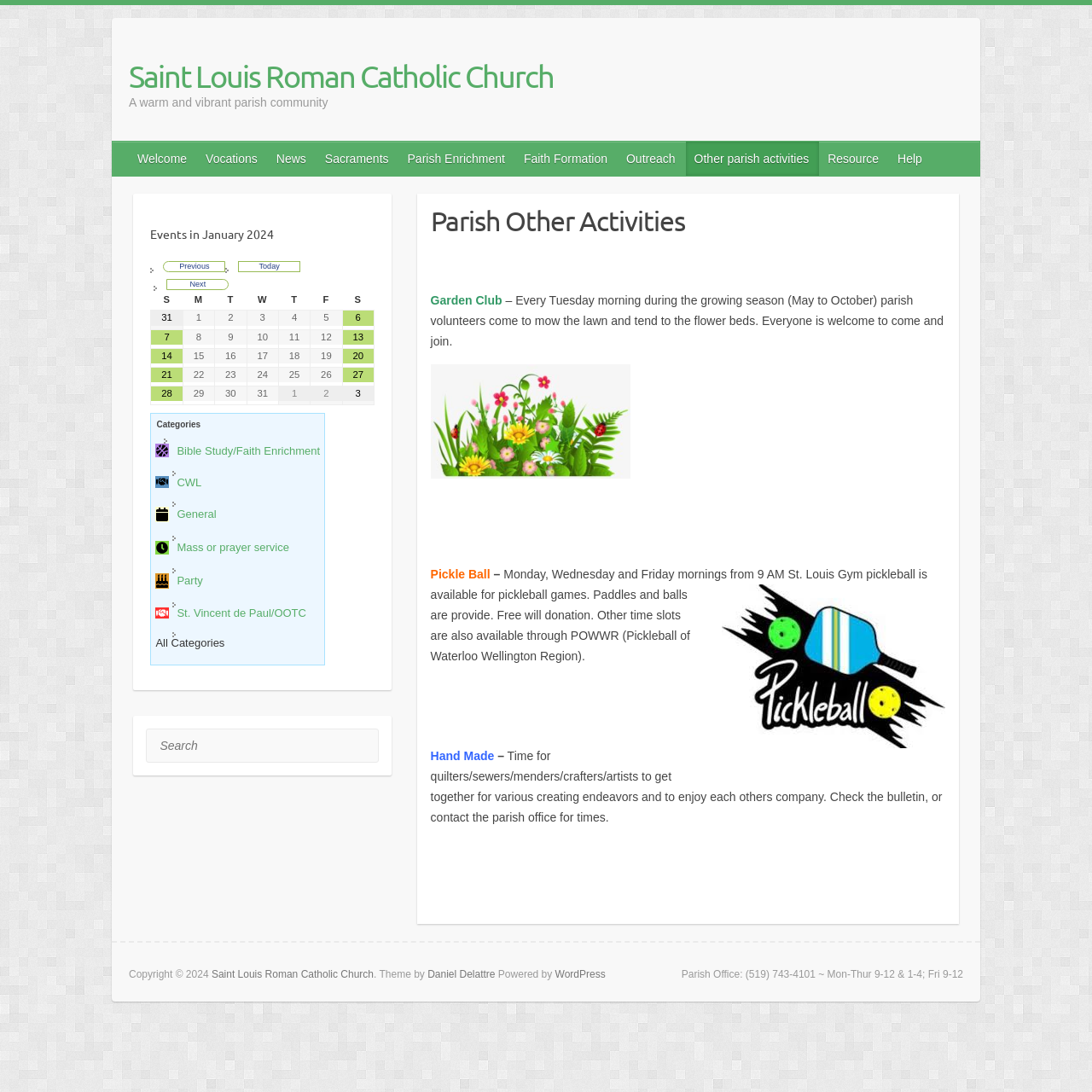How many pickleball games are available per week?
Using the information from the image, provide a comprehensive answer to the question.

I read the description of the Pickle Ball activity and found that it is available on Monday, Wednesday, and Friday mornings. Therefore, there are 3 pickleball games available per week.